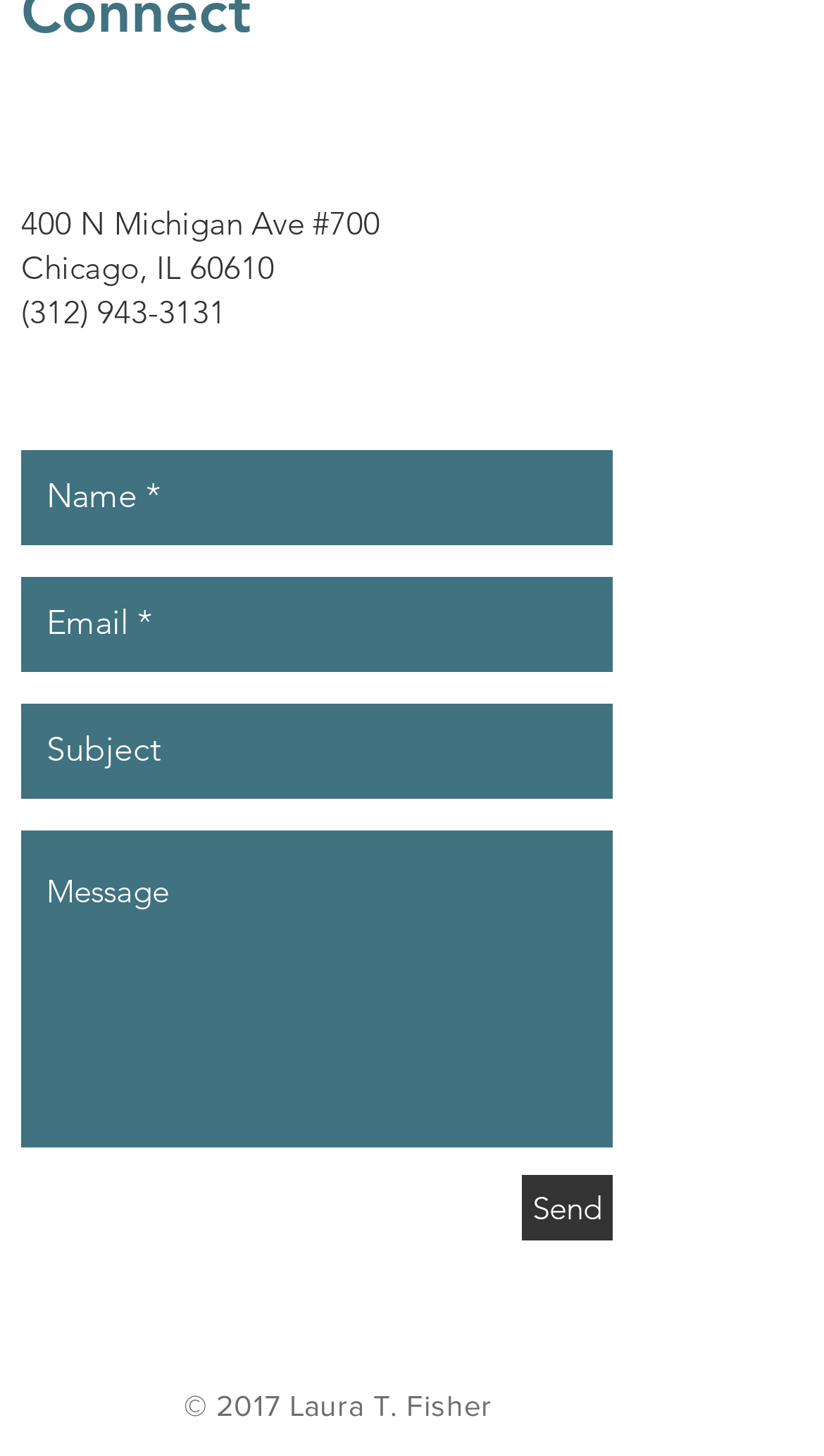What is the purpose of the form?
Answer the question with as much detail as possible.

The form contains fields for name, email, subject, and a message, and a send button, indicating that its purpose is to send a message to the contact.